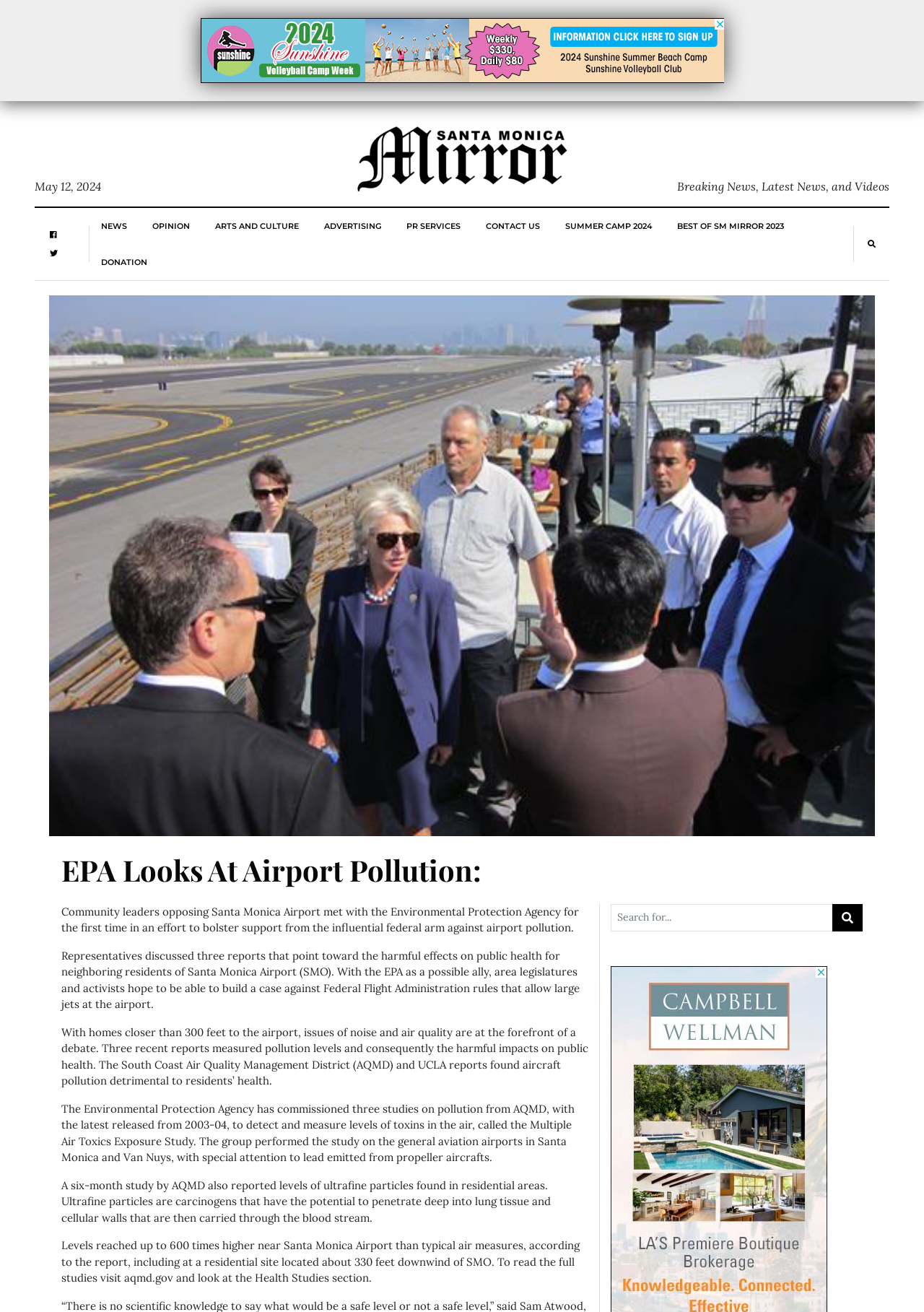Pinpoint the bounding box coordinates of the clickable area necessary to execute the following instruction: "Visit the 'OPINION' page". The coordinates should be given as four float numbers between 0 and 1, namely [left, top, right, bottom].

[0.165, 0.159, 0.206, 0.186]